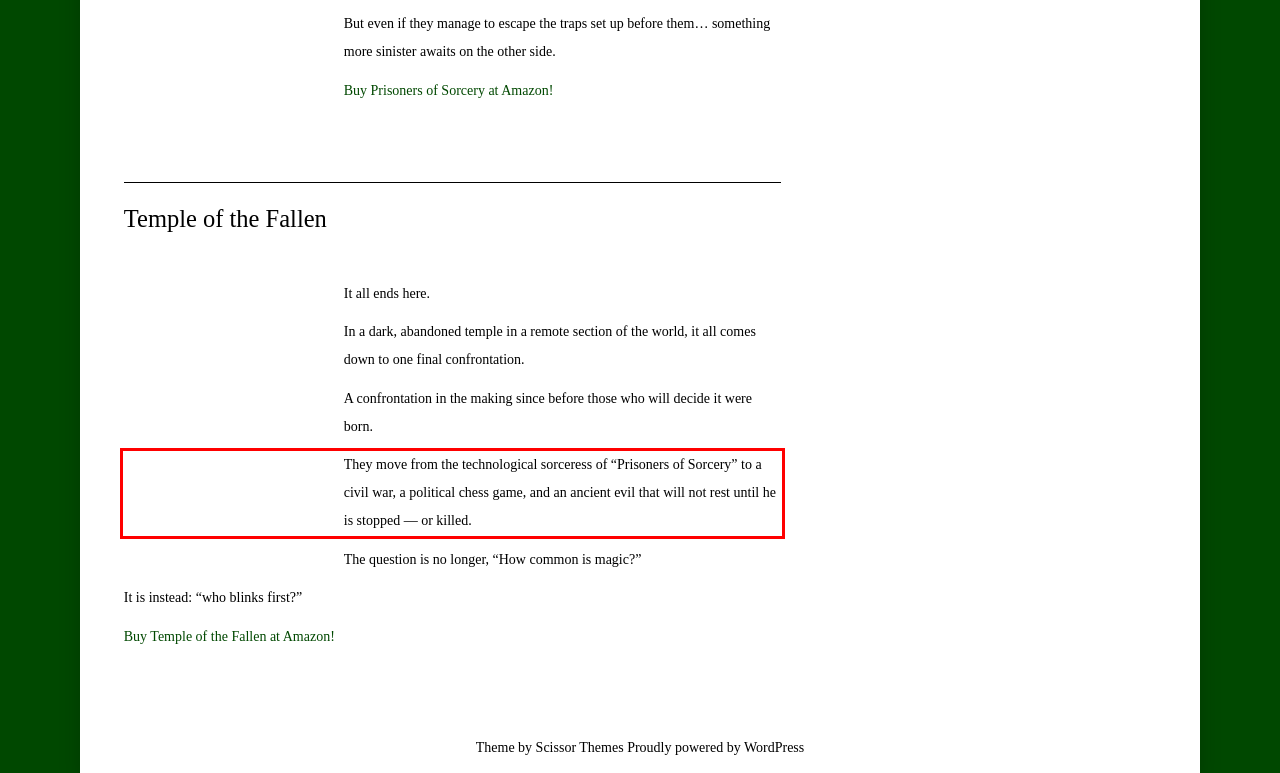You are given a webpage screenshot with a red bounding box around a UI element. Extract and generate the text inside this red bounding box.

They move from the technological sorceress of “Prisoners of Sorcery” to a civil war, a political chess game, and an ancient evil that will not rest until he is stopped — or killed.